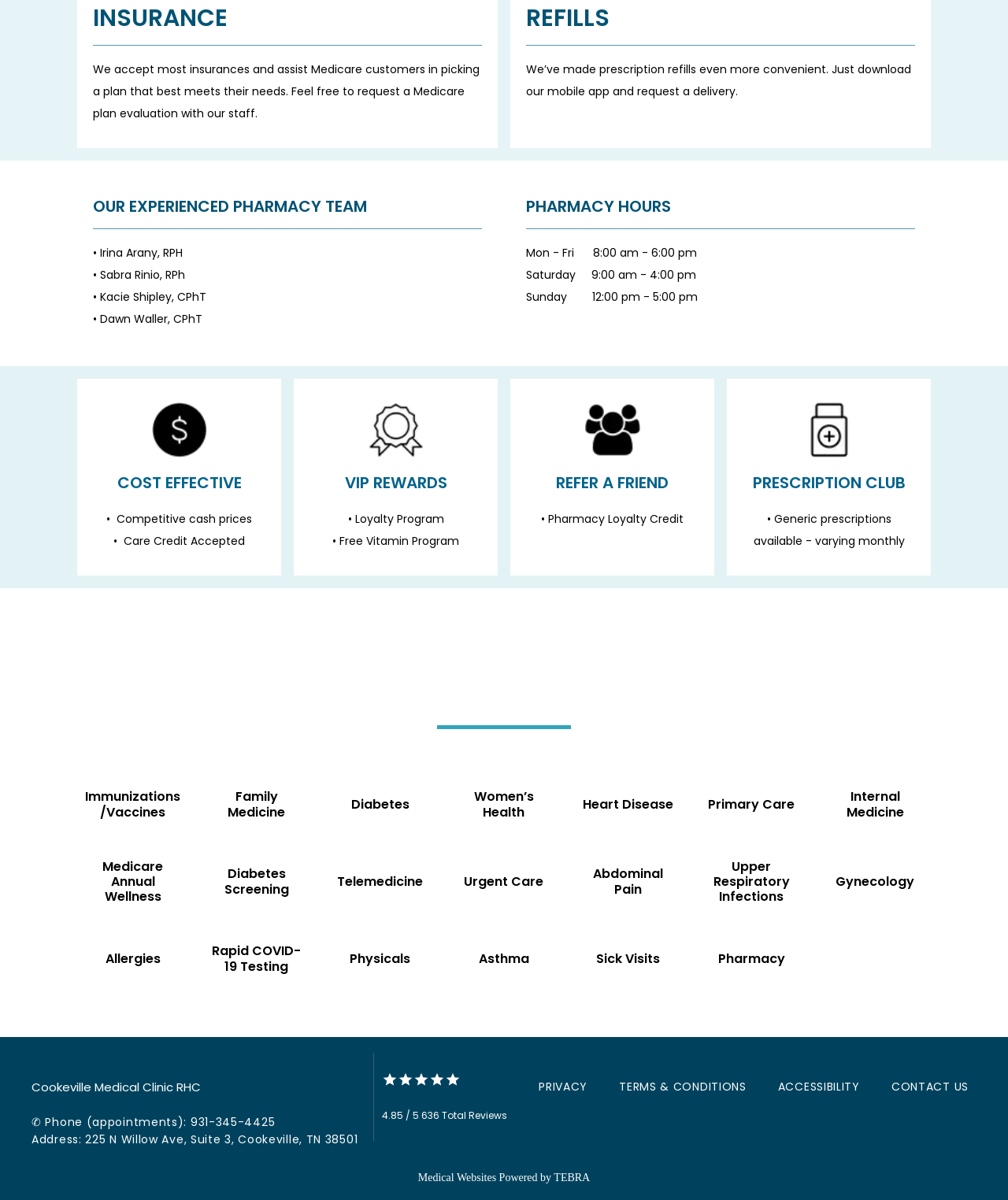Provide the bounding box coordinates of the UI element that matches the description: "Gynecology".

[0.829, 0.722, 0.907, 0.747]